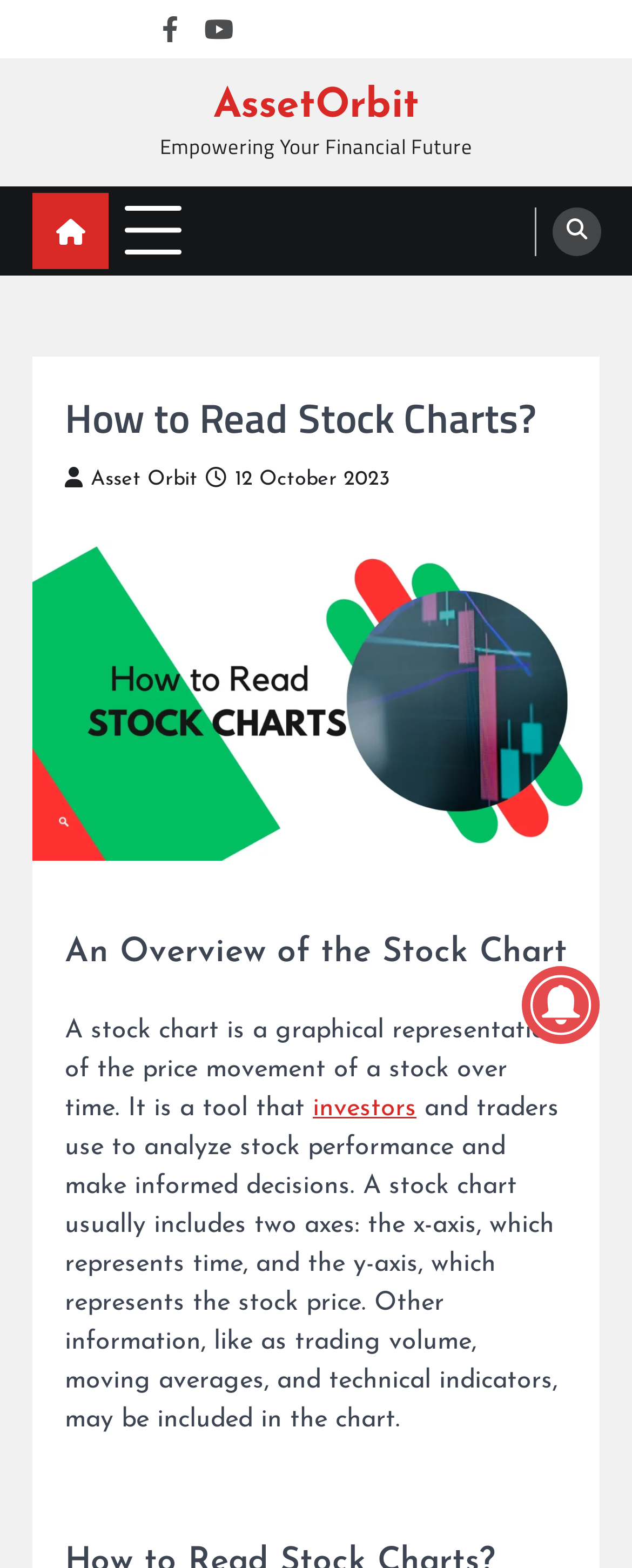Locate the bounding box for the described UI element: "Client Portal". Ensure the coordinates are four float numbers between 0 and 1, formatted as [left, top, right, bottom].

[0.474, 0.008, 0.526, 0.029]